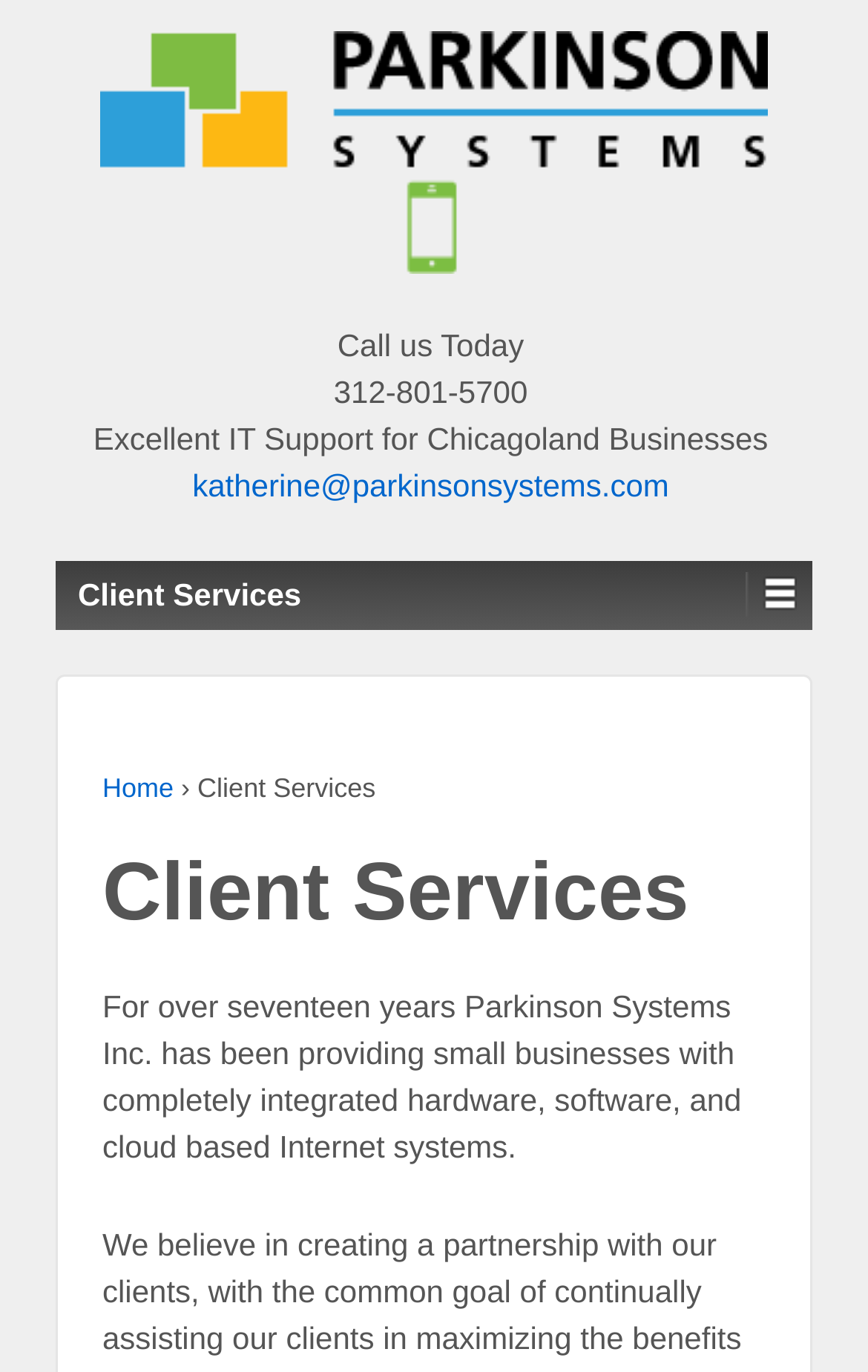Bounding box coordinates are specified in the format (top-left x, top-left y, bottom-right x, bottom-right y). All values are floating point numbers bounded between 0 and 1. Please provide the bounding box coordinate of the region this sentence describes: alt="Parkinson Systems"

[0.115, 0.061, 0.885, 0.087]